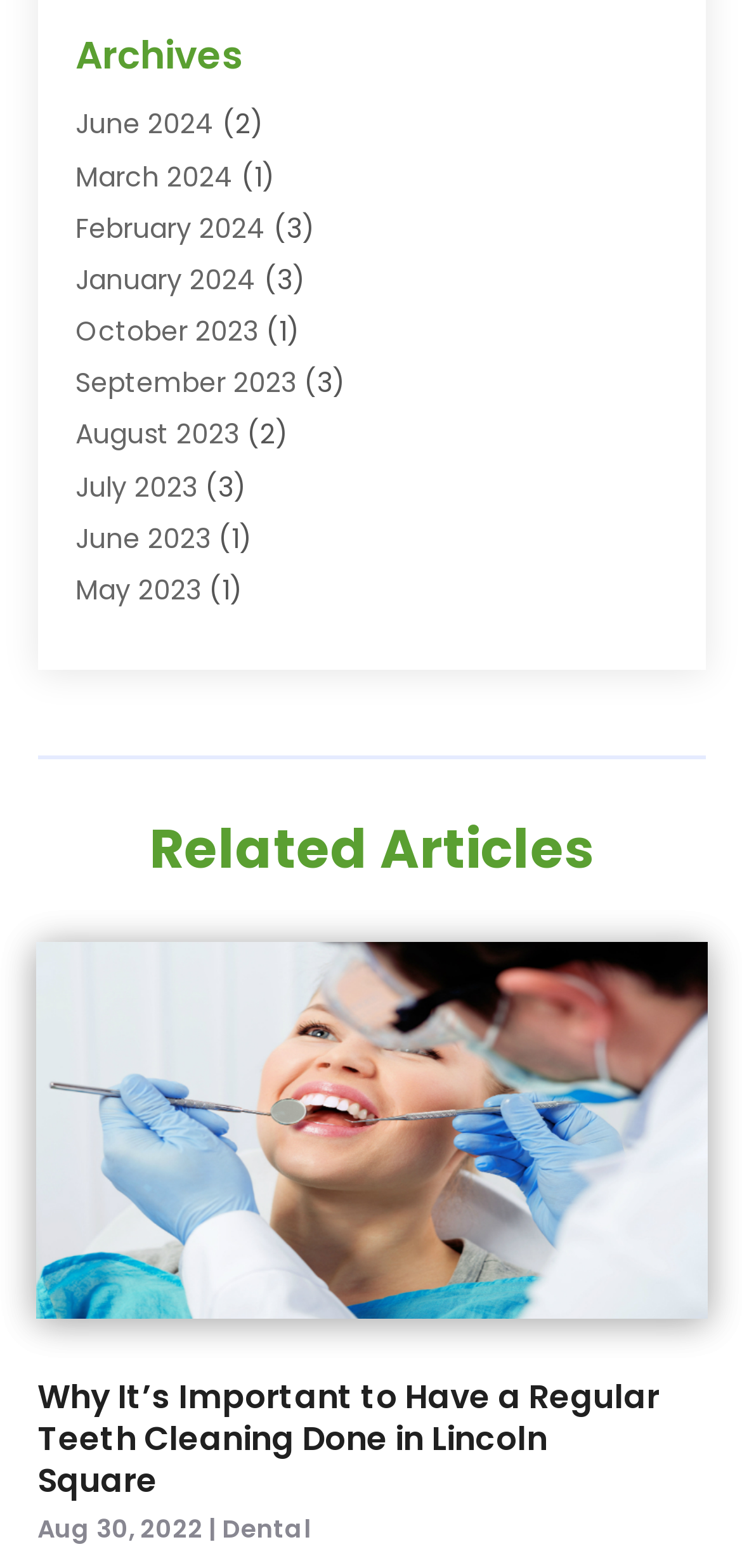Answer the following query concisely with a single word or phrase:
How many articles are related to 'Family Dentist'?

1